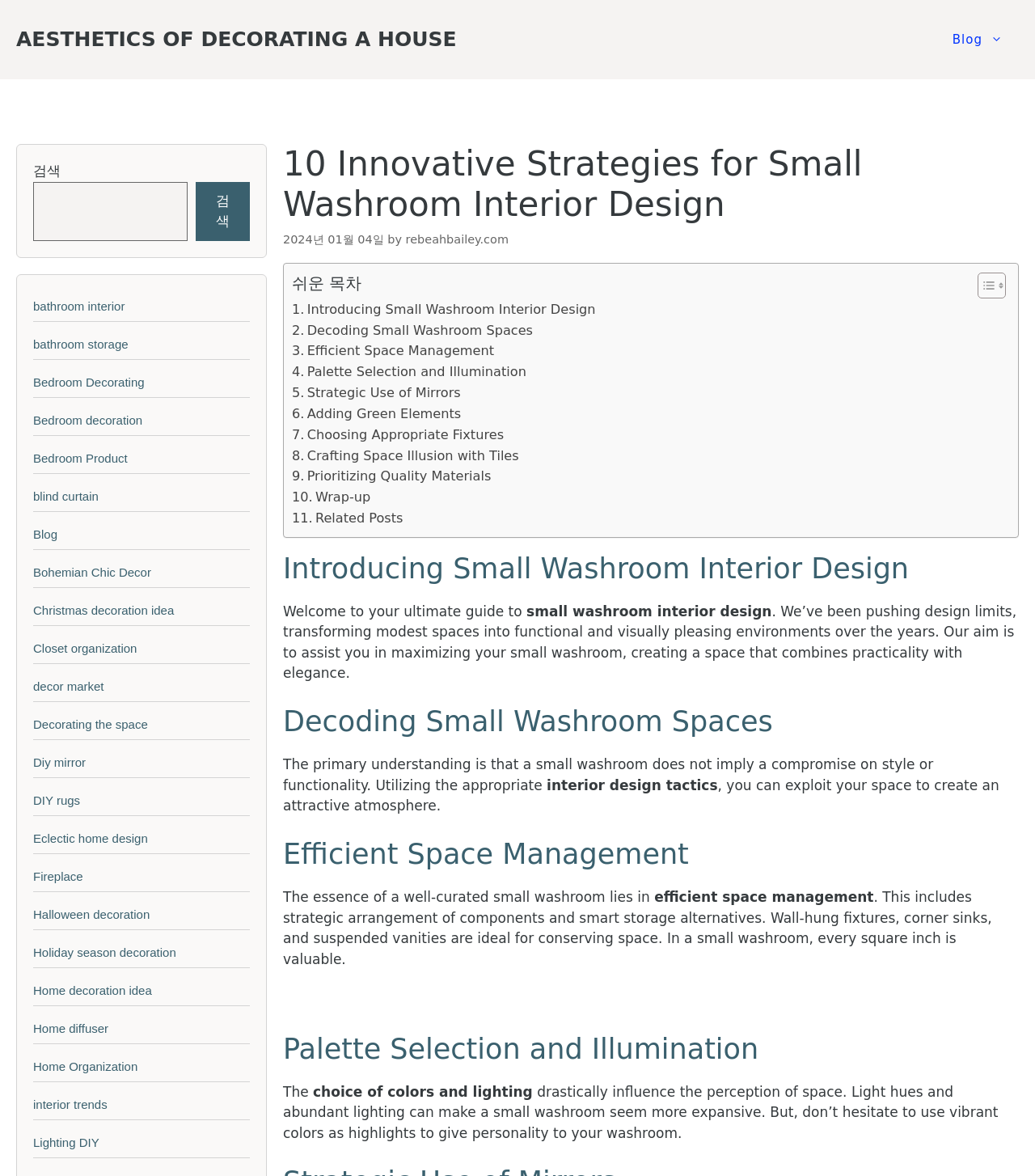Please identify the bounding box coordinates of the clickable region that I should interact with to perform the following instruction: "Enter your full name in the required field". The coordinates should be expressed as four float numbers between 0 and 1, i.e., [left, top, right, bottom].

None